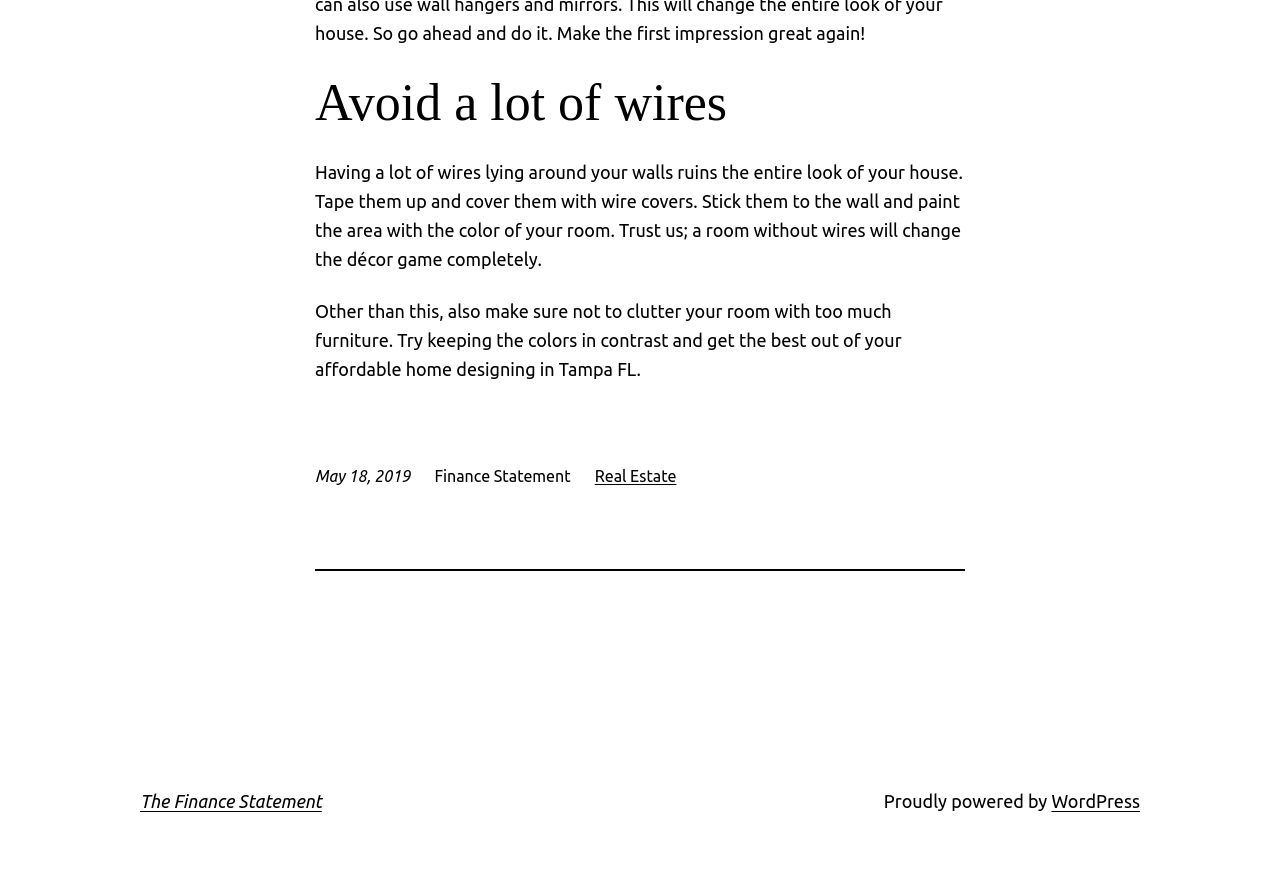Locate the UI element that matches the description WordPress in the webpage screenshot. Return the bounding box coordinates in the format (top-left x, top-left y, bottom-right x, bottom-right y), with values ranging from 0 to 1.

[0.821, 0.899, 0.891, 0.922]